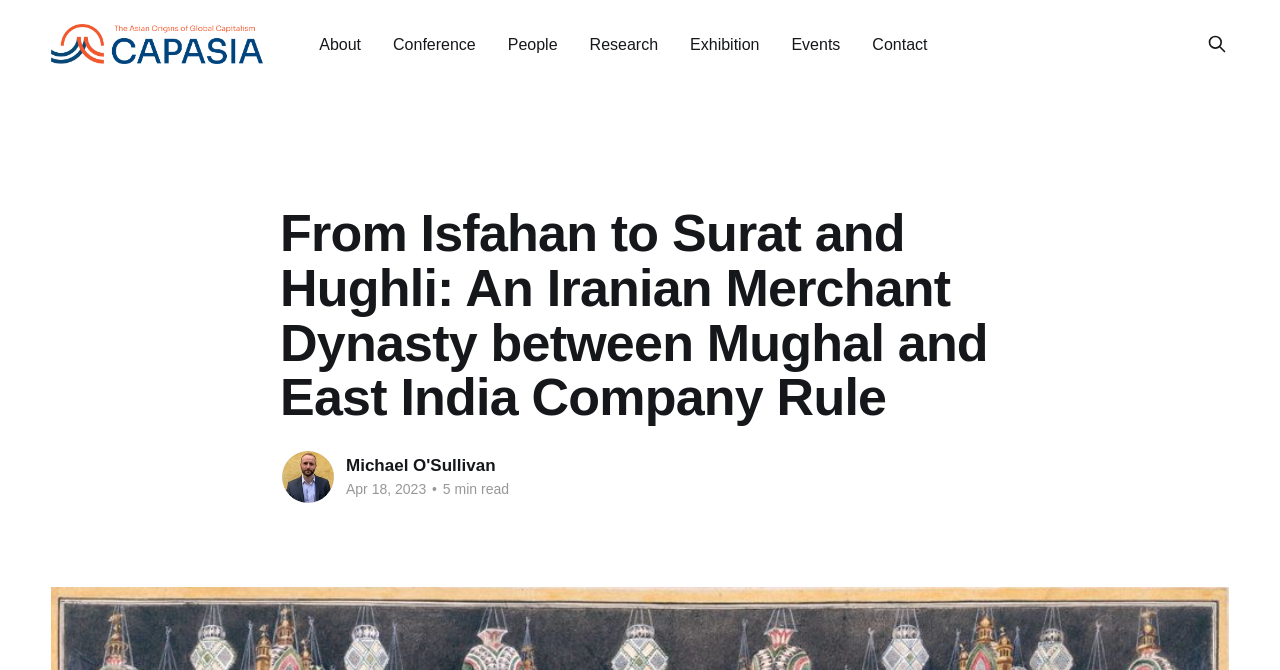Identify and provide the text of the main header on the webpage.

From Isfahan to Surat and Hughli: An Iranian Merchant Dynasty between Mughal and East India Company Rule